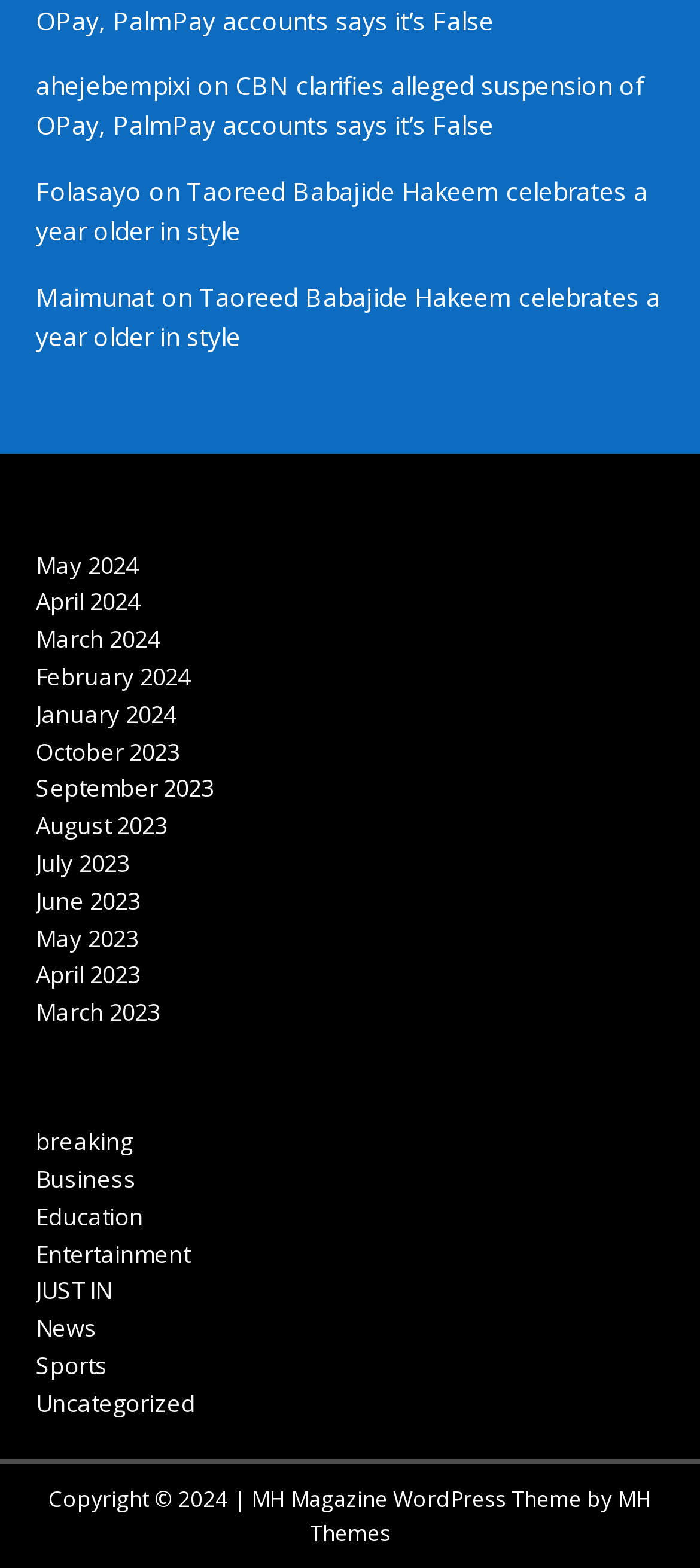Could you locate the bounding box coordinates for the section that should be clicked to accomplish this task: "Click on the 'News' link".

[0.051, 0.837, 0.138, 0.857]